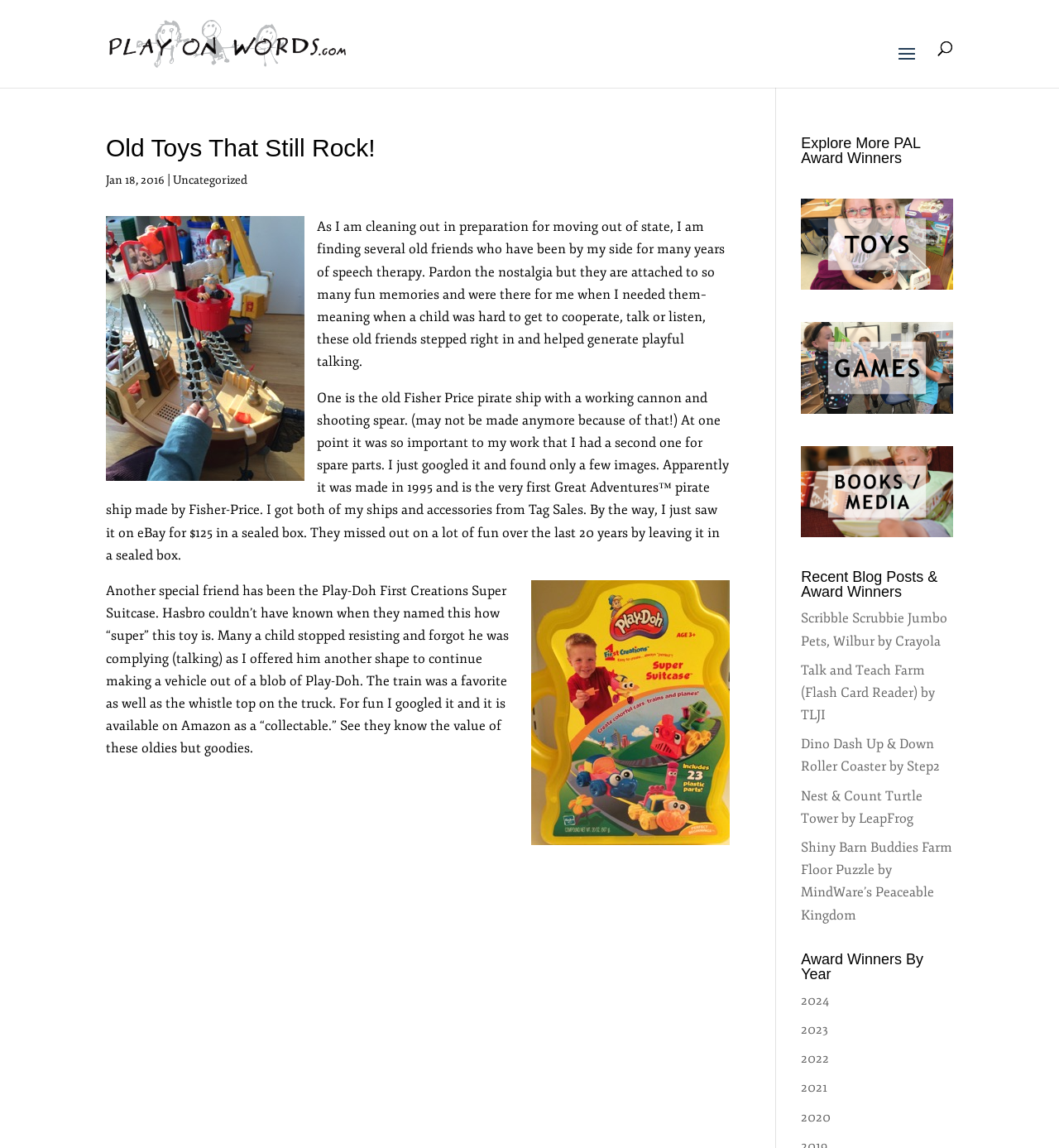Describe all the key features and sections of the webpage thoroughly.

This webpage is about a personal blog, specifically a post about old toys that the author has kept for many years, which were used in speech therapy. The page has a title "Old Toys That Still Rock!" at the top, followed by a search bar and a main article section.

In the main article section, there is a heading "Old Toys That Still Rock!" and a date "Jan 18, 2016" below it. The author writes about finding old friends, which are toys, while cleaning out in preparation for moving out of state. These toys have been with the author for many years of speech therapy and hold nostalgic value.

Below the text, there is an image of a Fisher Price pirate ship, which is one of the old toys mentioned in the text. The author writes about the toy's features and its rarity, mentioning that it was made in 1995 and can be found on eBay for $125 in a sealed box.

Further down, there is another section of text about another old toy, the Play-Doh First Creations Super Suitcase, which was also used in speech therapy. The author writes about the toy's effectiveness in engaging children and its availability on Amazon as a "collectable".

On the right side of the page, there are several sections with headings, including "Explore More PAL Award Winners", "Recent Blog Posts & Award Winners", and "Award Winners By Year". These sections contain links to other blog posts and award winners, along with images and short descriptions. There are also several images of toys and games scattered throughout the page.

Overall, the webpage is a personal reflection on the author's experience with old toys and their significance in speech therapy, with a mix of text, images, and links to other related content.